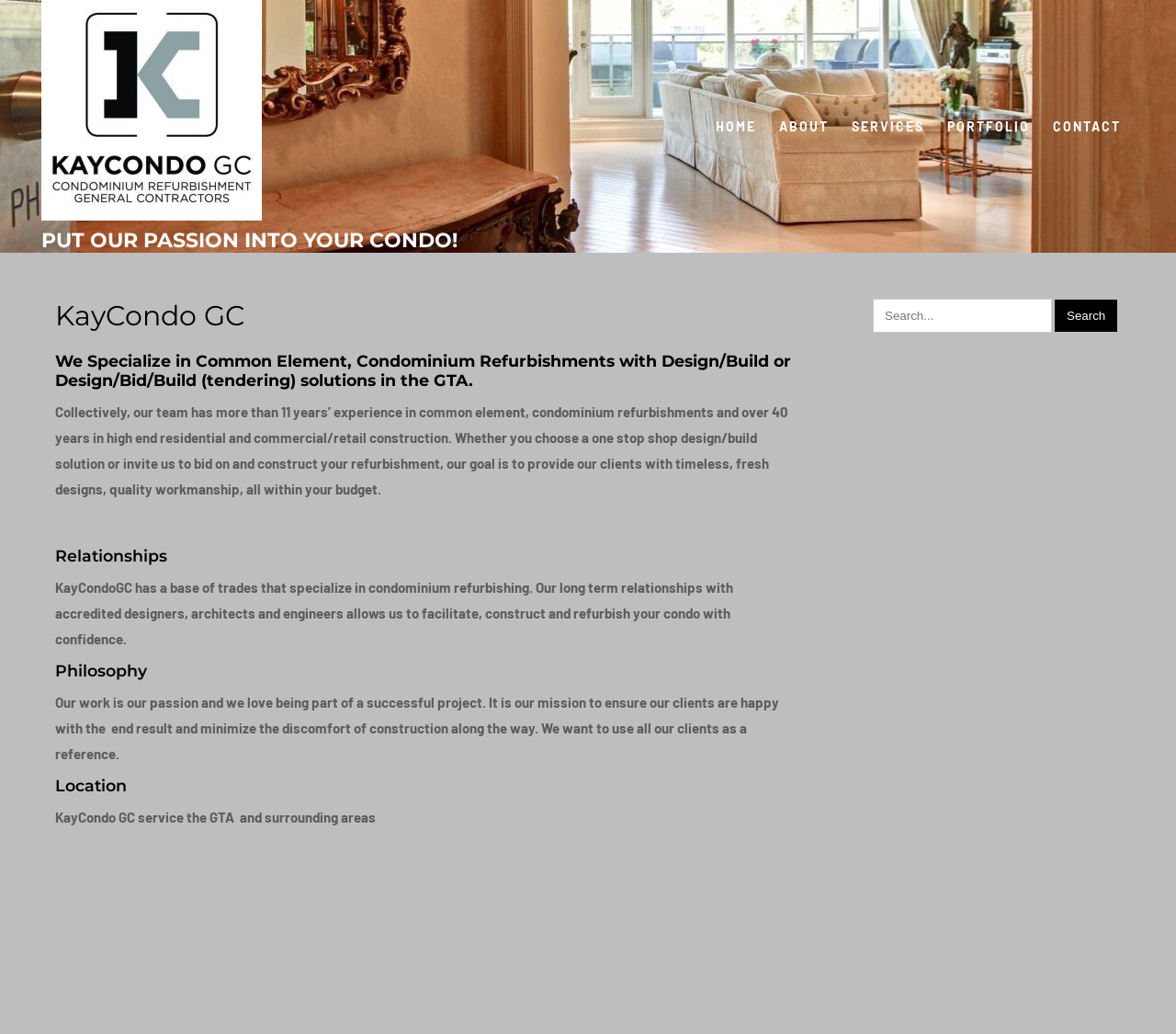Reply to the question with a single word or phrase:
What is the company's goal?

Provide clients with timeless designs